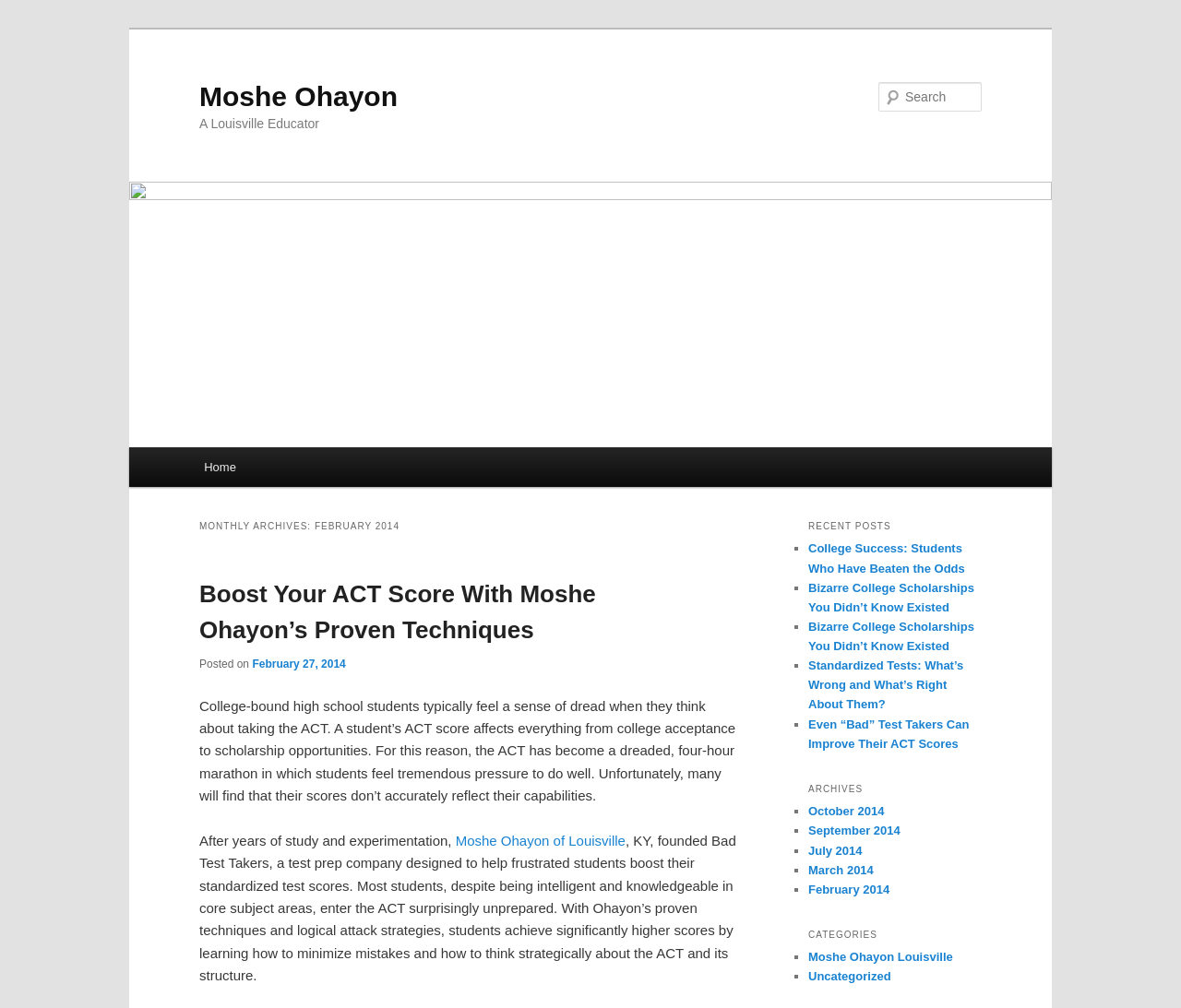Determine the bounding box coordinates for the area you should click to complete the following instruction: "Go to Moshe Ohayon’s homepage".

[0.169, 0.08, 0.337, 0.111]